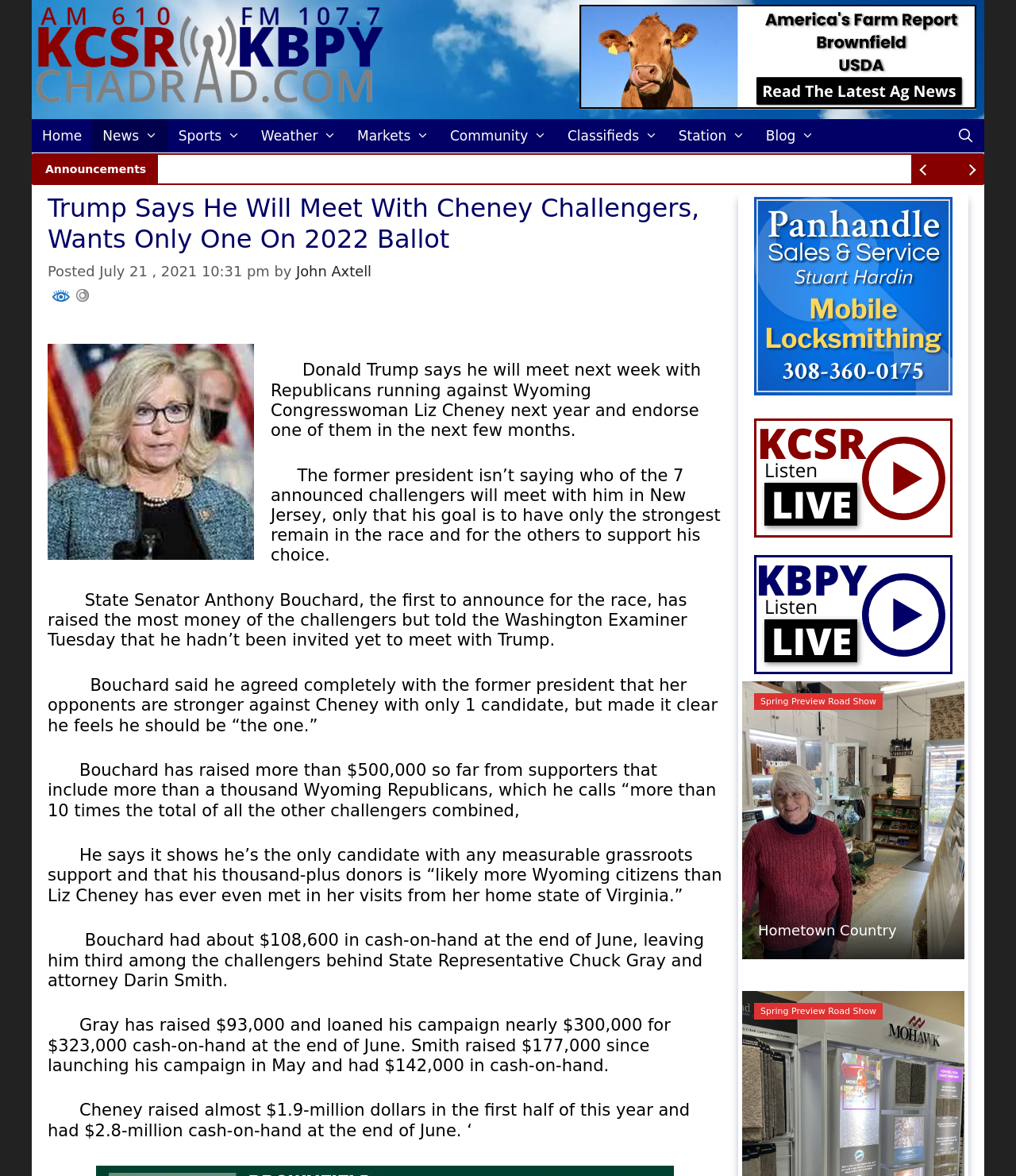How many challengers are running against Liz Cheney?
Please give a detailed and thorough answer to the question, covering all relevant points.

The article states that Donald Trump will meet with Republicans running against Wyoming Congresswoman Liz Cheney next year and endorse one of them, and it mentions that there are 7 announced challengers.